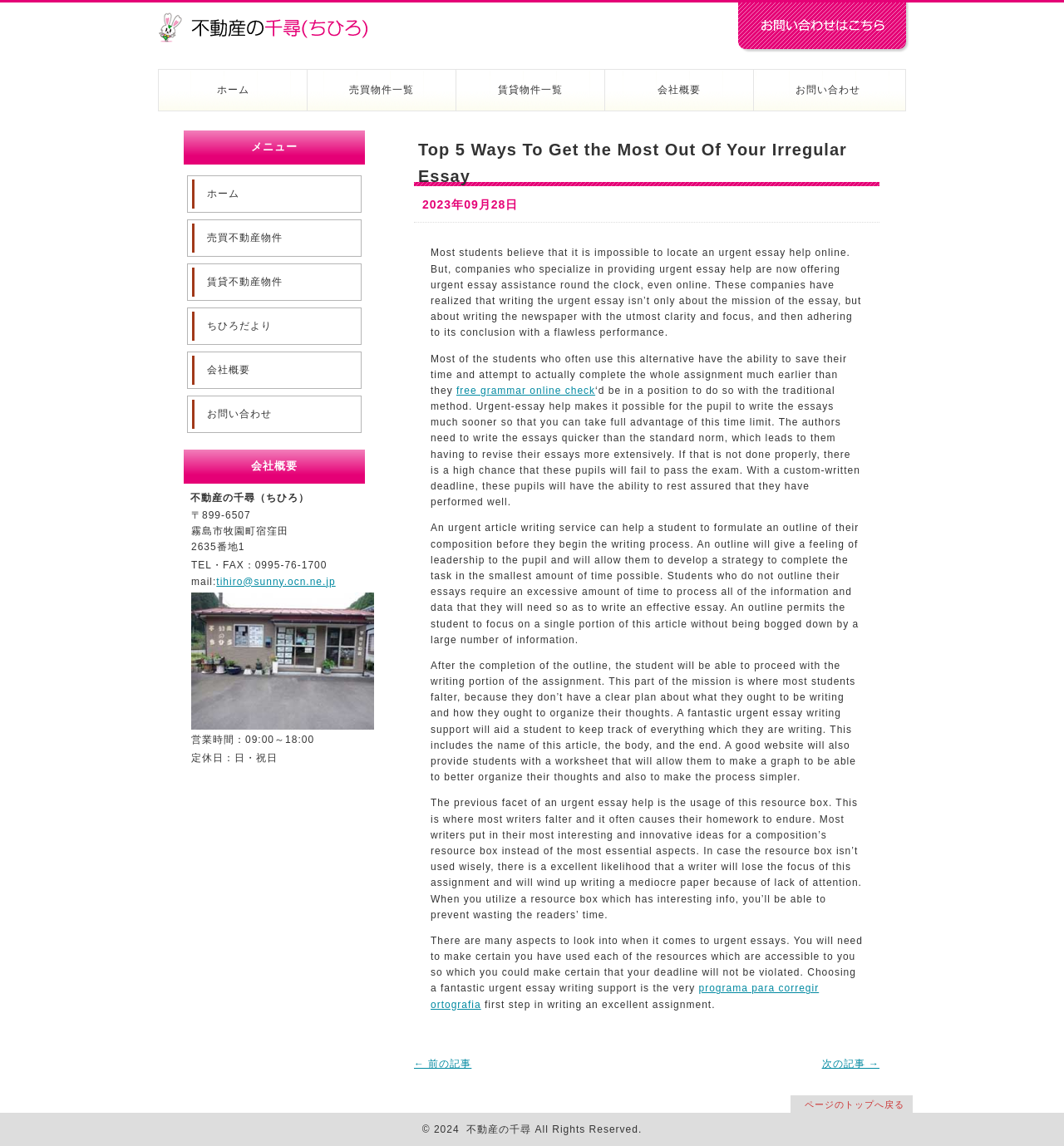What is the address of the company?
Give a detailed and exhaustive answer to the question.

The address of the company is mentioned in the company overview section, which is located at the bottom of the webpage. It is stated as '霧島市牧園町宿窪田 2635番地1'.